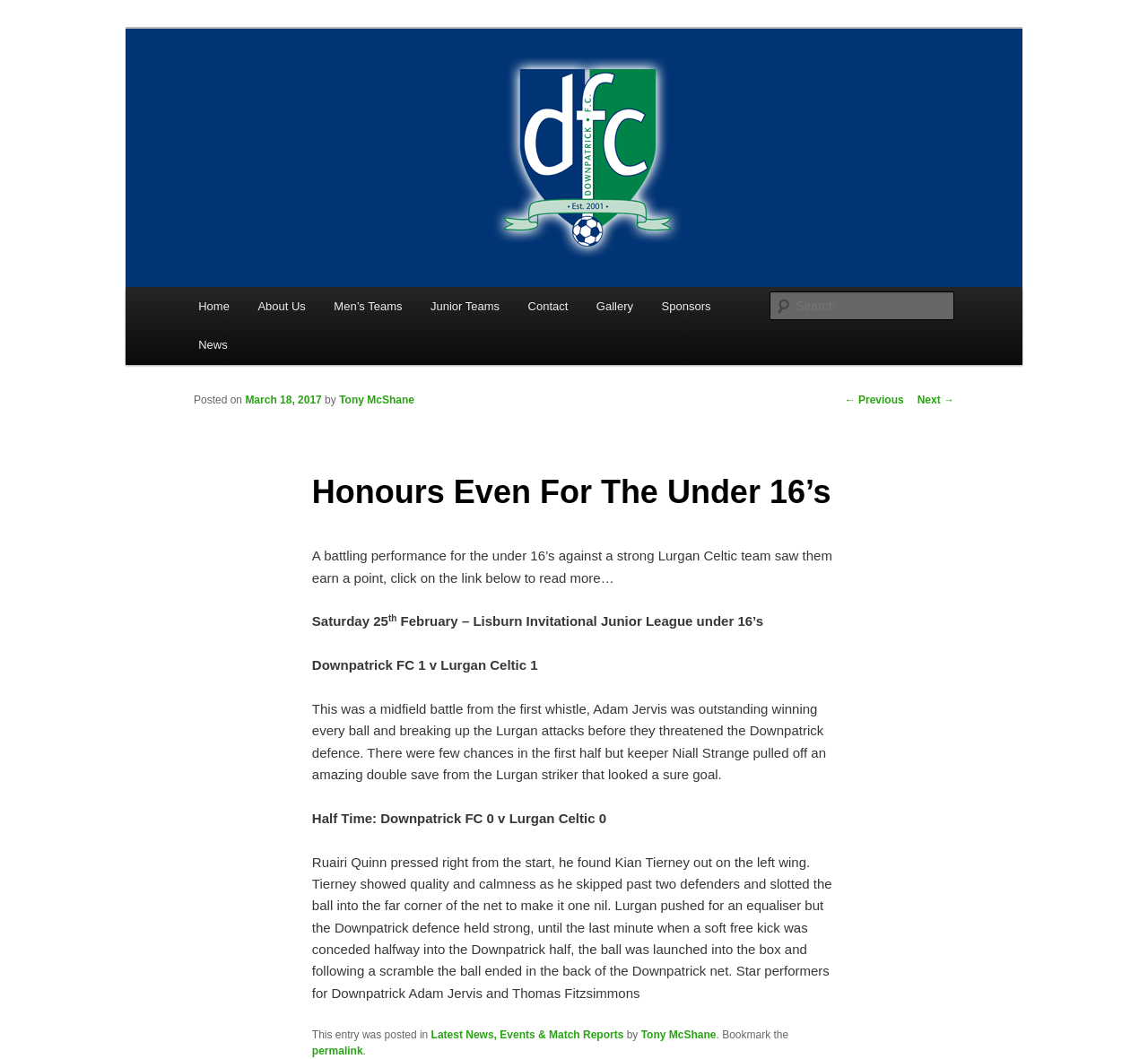Determine the bounding box coordinates of the UI element that matches the following description: "Home". The coordinates should be four float numbers between 0 and 1 in the format [left, top, right, bottom].

[0.16, 0.271, 0.212, 0.308]